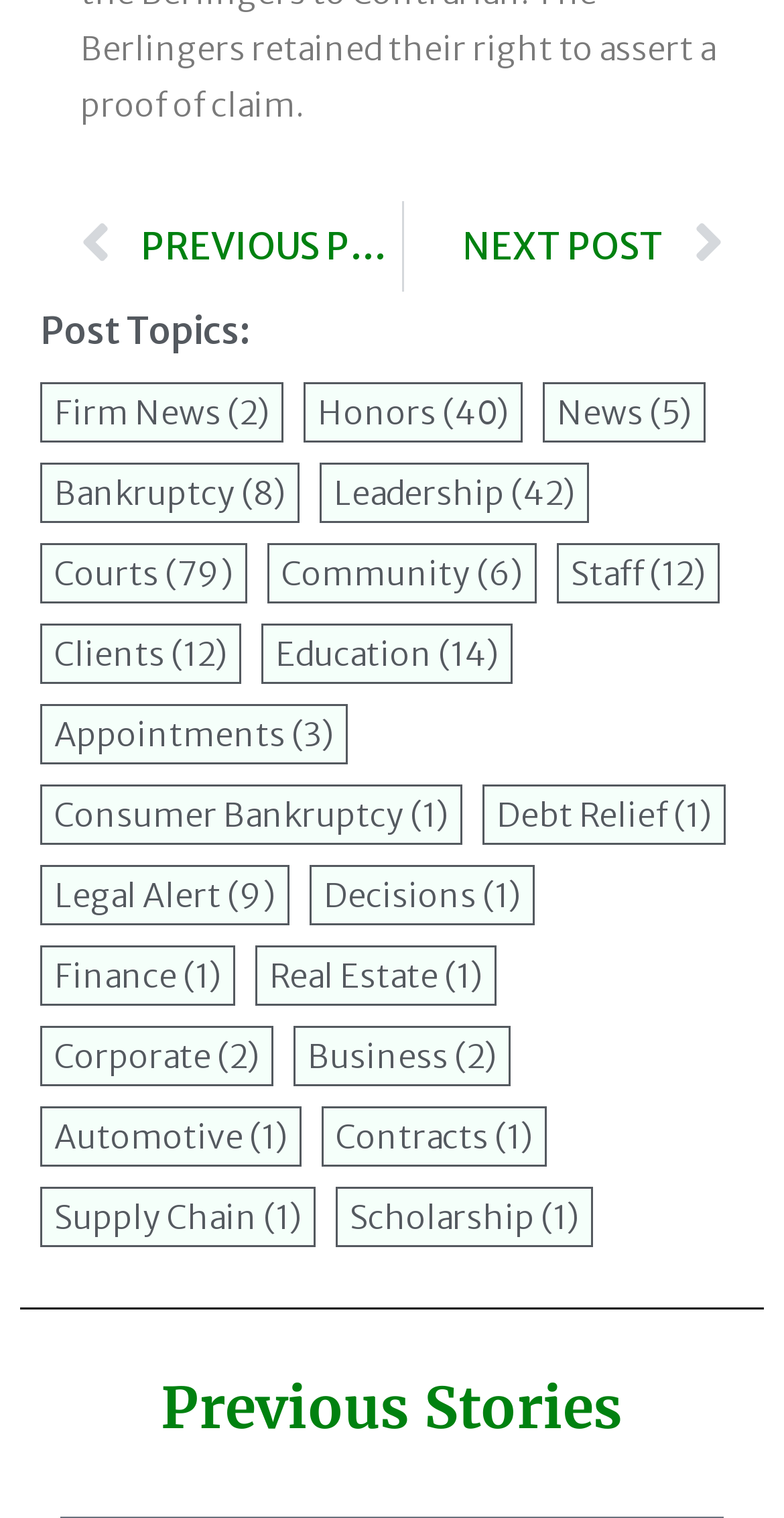Please study the image and answer the question comprehensively:
What is the purpose of the 'Prev' and 'Next' links?

The 'Prev' and 'Next' links are likely used to navigate between different posts or news articles on the website. This allows users to easily move between different stories without having to go back to a main page.